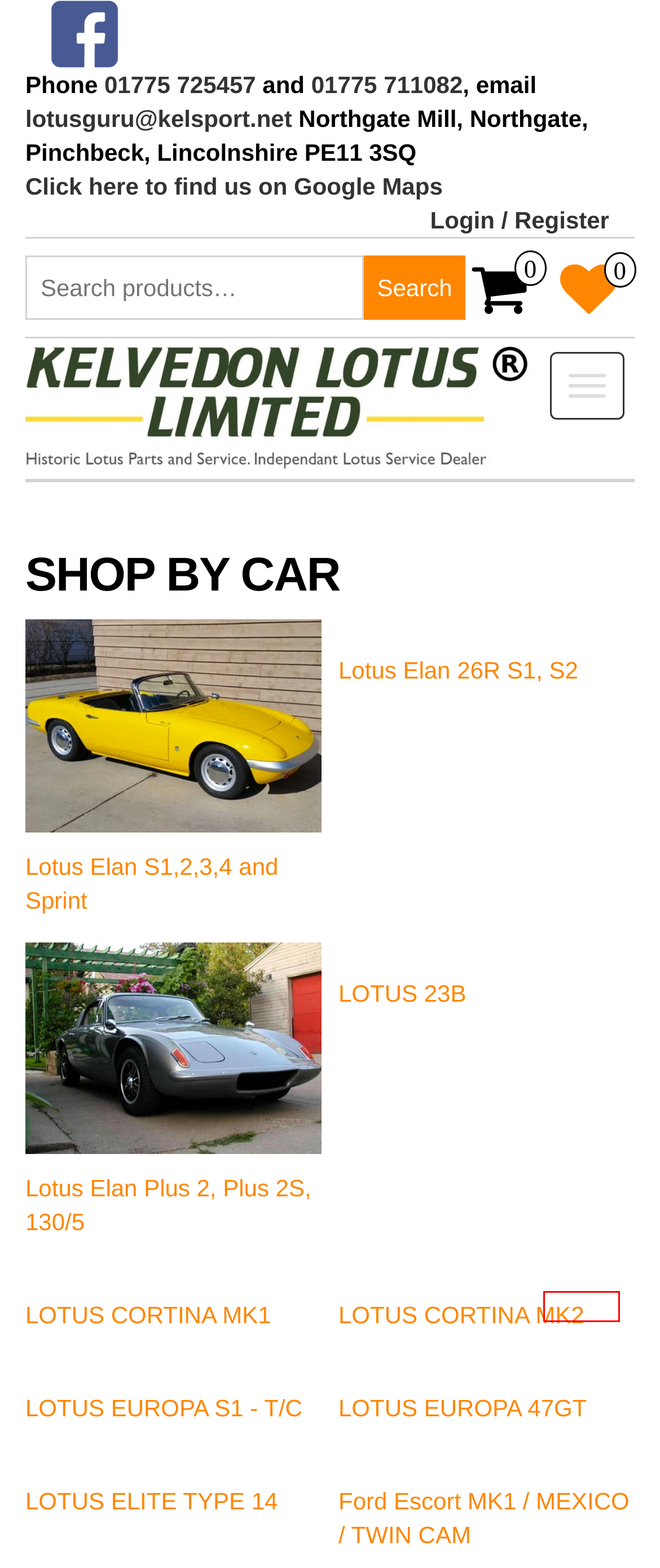You have a screenshot of a webpage with a red rectangle bounding box around an element. Identify the best matching webpage description for the new page that appears after clicking the element in the bounding box. The descriptions are:
A. LOTUS CORTINA MK1 (racing and road parts) Archives - KELVEDON LOTUS LTD. Kelsport
B. My account - KELVEDON LOTUS LTD. Kelsport
C. CORTINA LOTUS MK2 Archives - KELVEDON LOTUS LTD. Kelsport
D. FORD ESCORT MK1 / MEXICO / TWIN CAM Archives - KELVEDON LOTUS LTD. Kelsport
E. LOTUS ELAN S1 - SPRINT (from series 1,2,3 and 4 to Sprint ) Archives - KELVEDON LOTUS LTD. Kelsport
F. LOTUS ELITE TYPE 14 Archives - KELVEDON LOTUS LTD. Kelsport
G. Back in stock at Kelvedon.... - KELVEDON LOTUS LTD. Kelsport
H. Hubs. Archives - KELVEDON LOTUS LTD. Kelsport

H